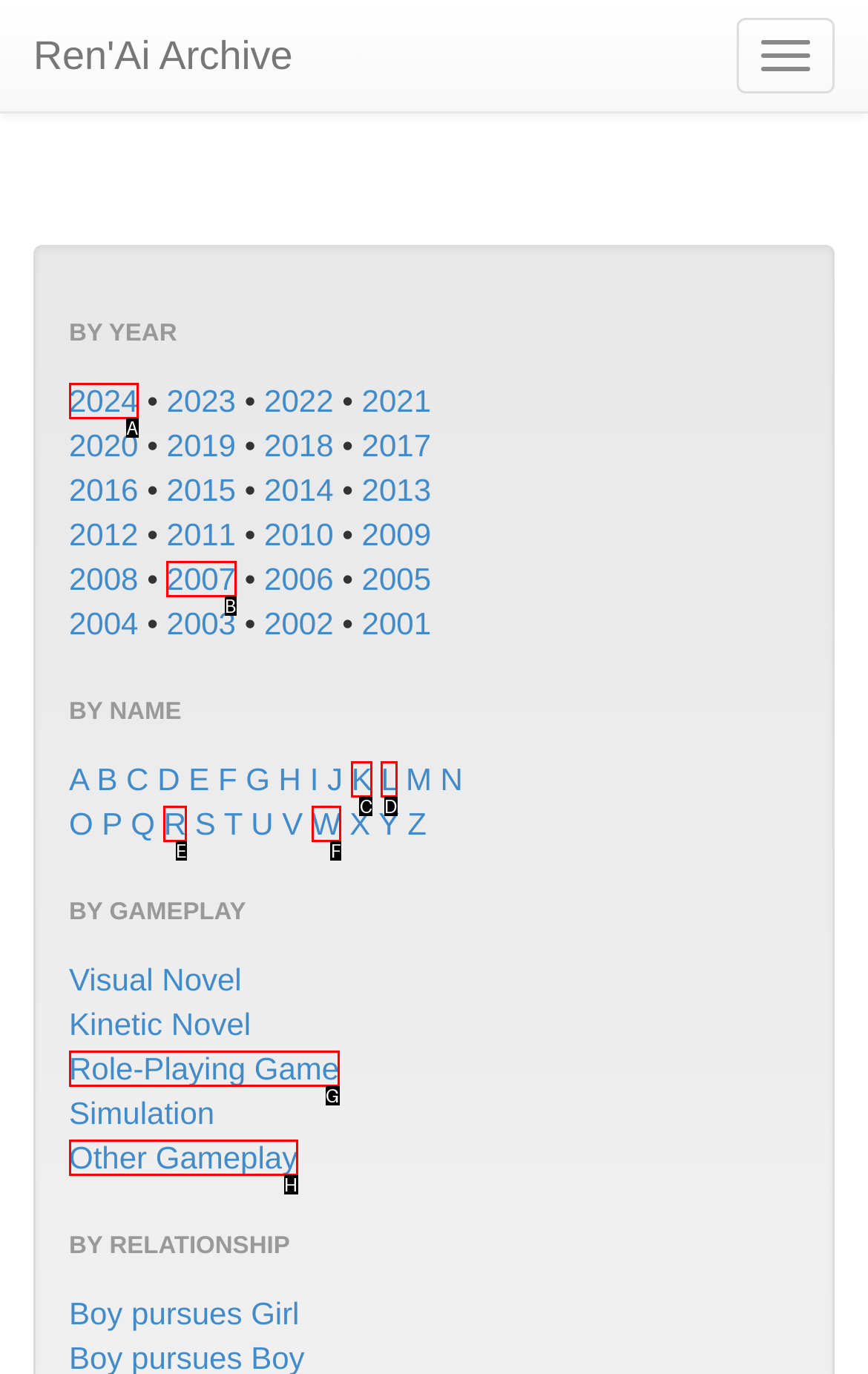Identify the letter of the UI element that corresponds to: Other Gameplay
Respond with the letter of the option directly.

H